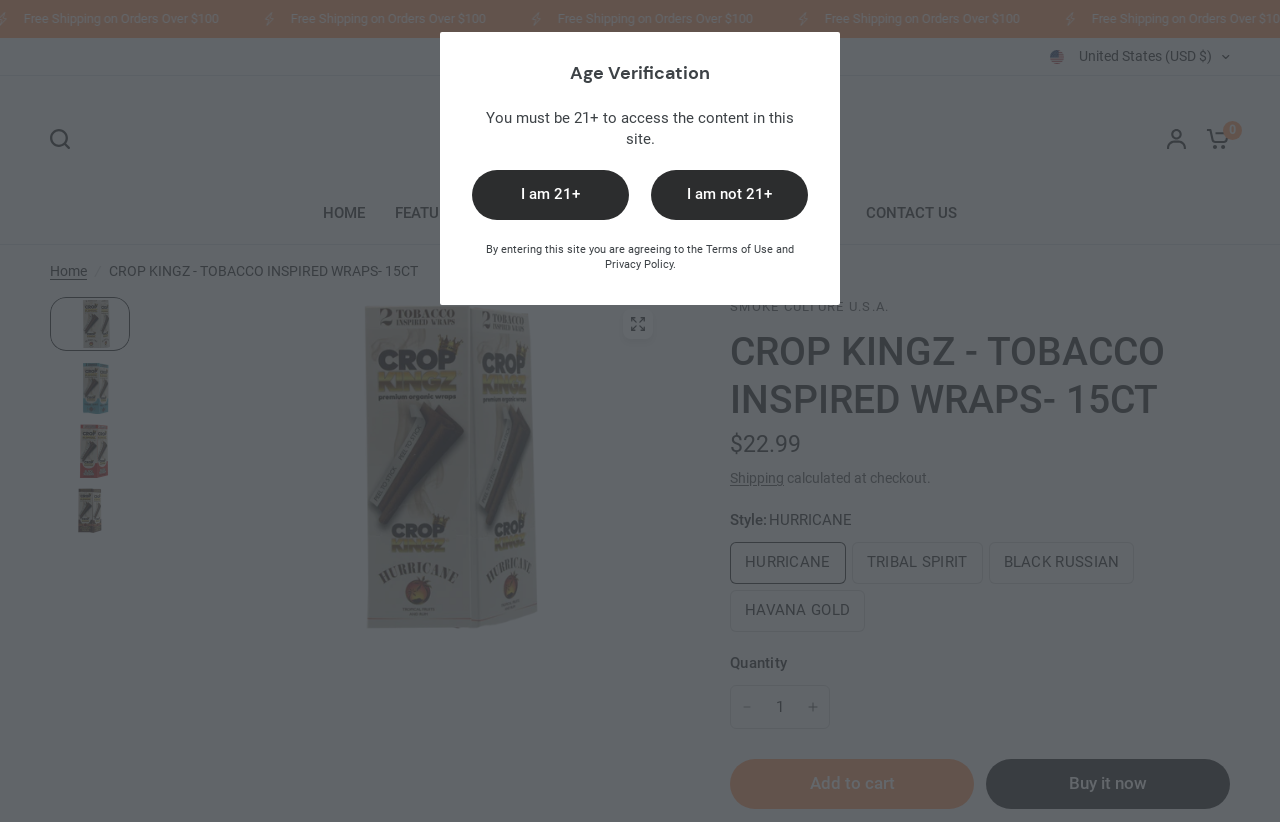Provide your answer to the question using just one word or phrase: What is the default quantity for the CROP KINGZ product?

1